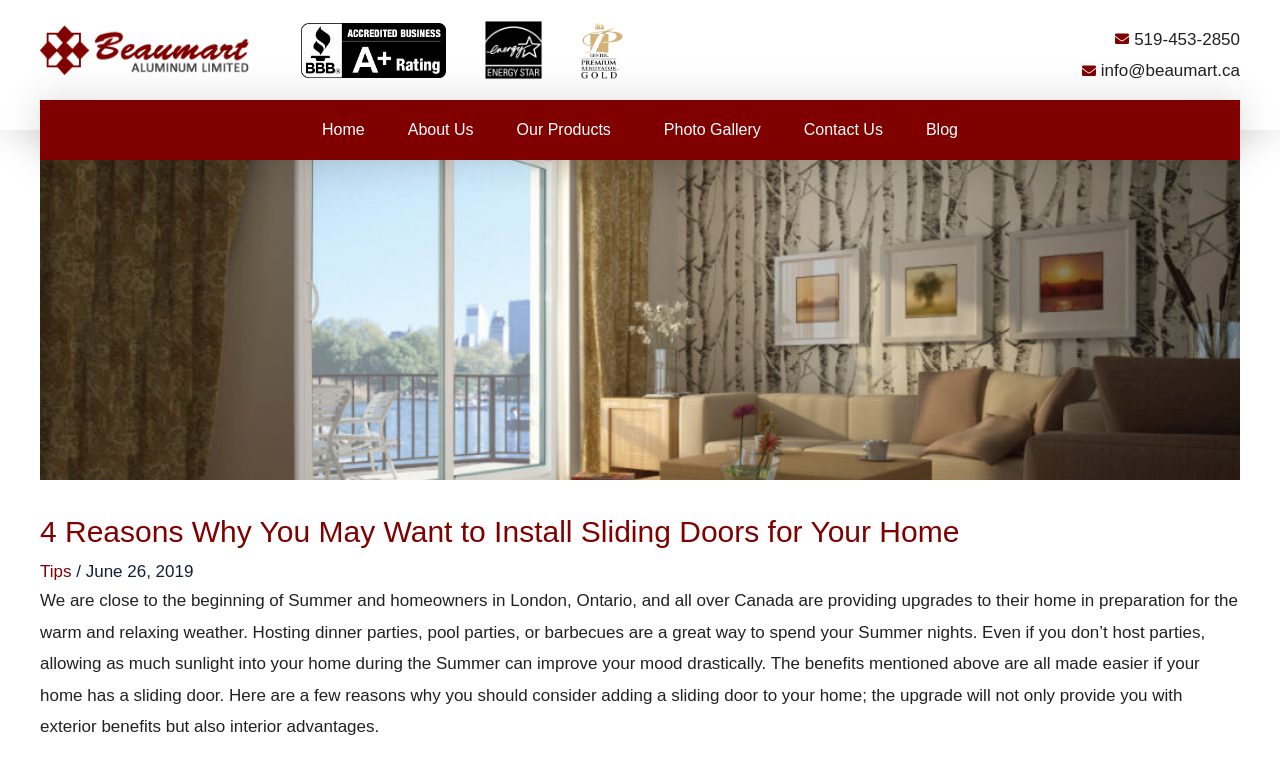Can you provide the bounding box coordinates for the element that should be clicked to implement the instruction: "read the blog"?

[0.723, 0.132, 0.748, 0.212]